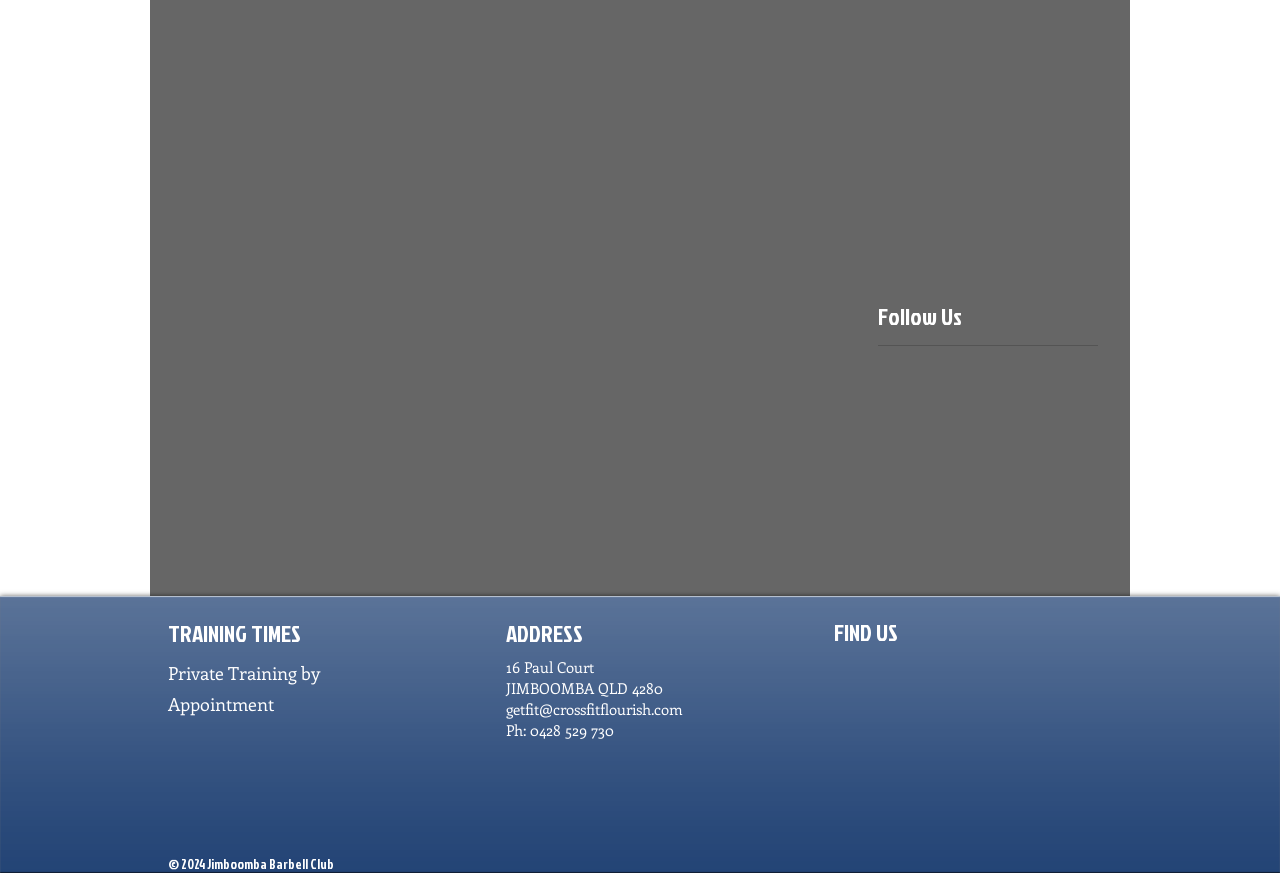What social media platforms does the gym have?
Answer the question with a single word or phrase derived from the image.

Facebook and Instagram